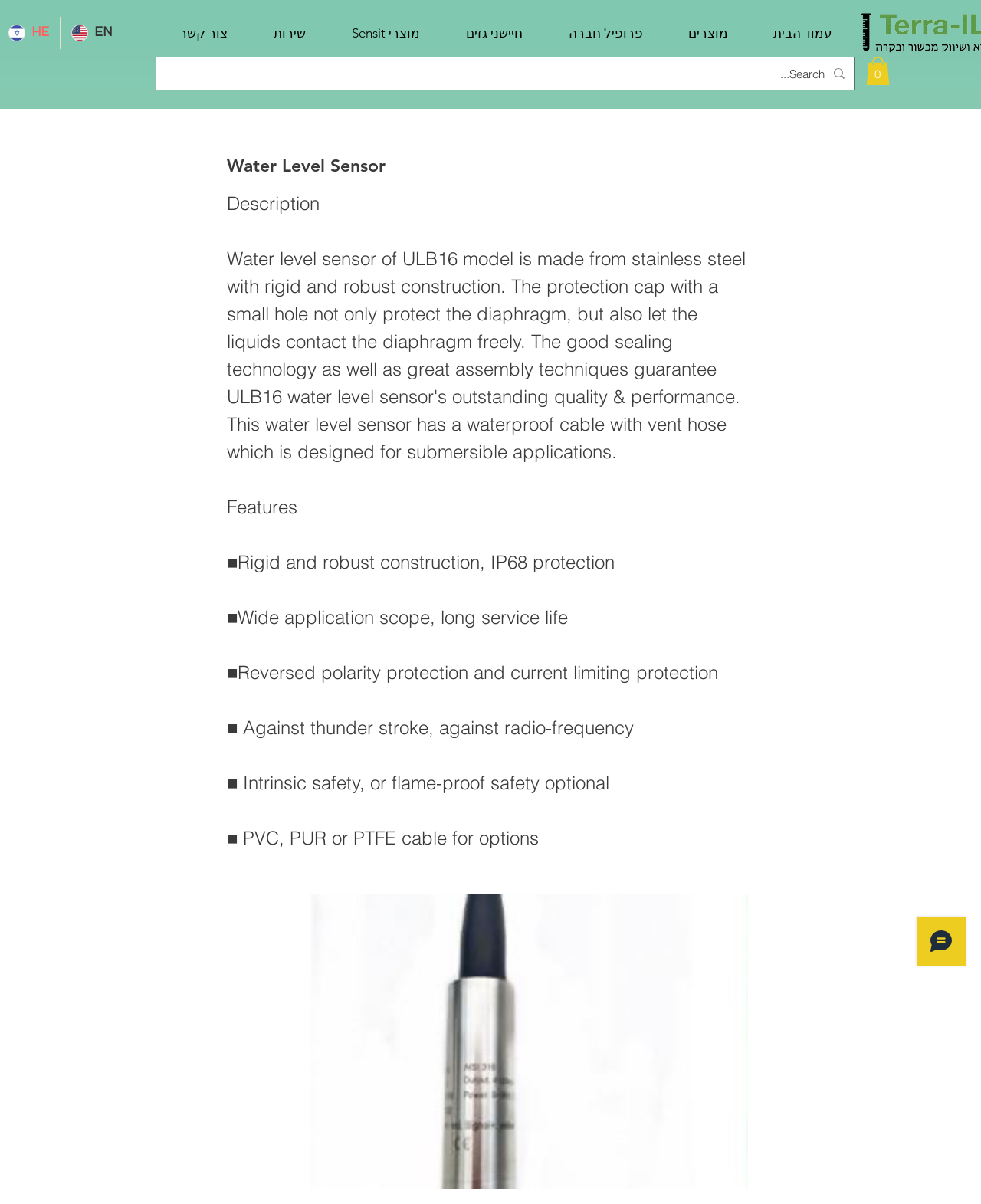Illustrate the webpage thoroughly, mentioning all important details.

The webpage is about a water level sensor, specifically the ULB16 model. At the top left corner, there is a Hebrew language option, represented by an image and the text "HE". Next to it is an English language option, represented by an image and the text "EN". 

Below the language options, there is a navigation menu with several links, including "צור קשר", "שירות", "Sensit מוצרי", "חיישני גזים", "פרופיל חברה", "מוצרים", and "עמוד הבית". 

To the right of the navigation menu, there is a search bar with a magnifying glass icon and a placeholder text "Search...". 

At the top right corner, there is a button indicating an empty shopping cart with 0 items. 

The main content of the webpage is divided into sections. The first section has a heading "Water Level Sensor" and a description of the product. Below the description, there are several paragraphs highlighting the features of the product, including its rigid and robust construction, wide application scope, and various safety features. 

To the right of the features section, there is an image of the water level sensor. 

At the bottom of the webpage, there is a Wix Chat iframe.